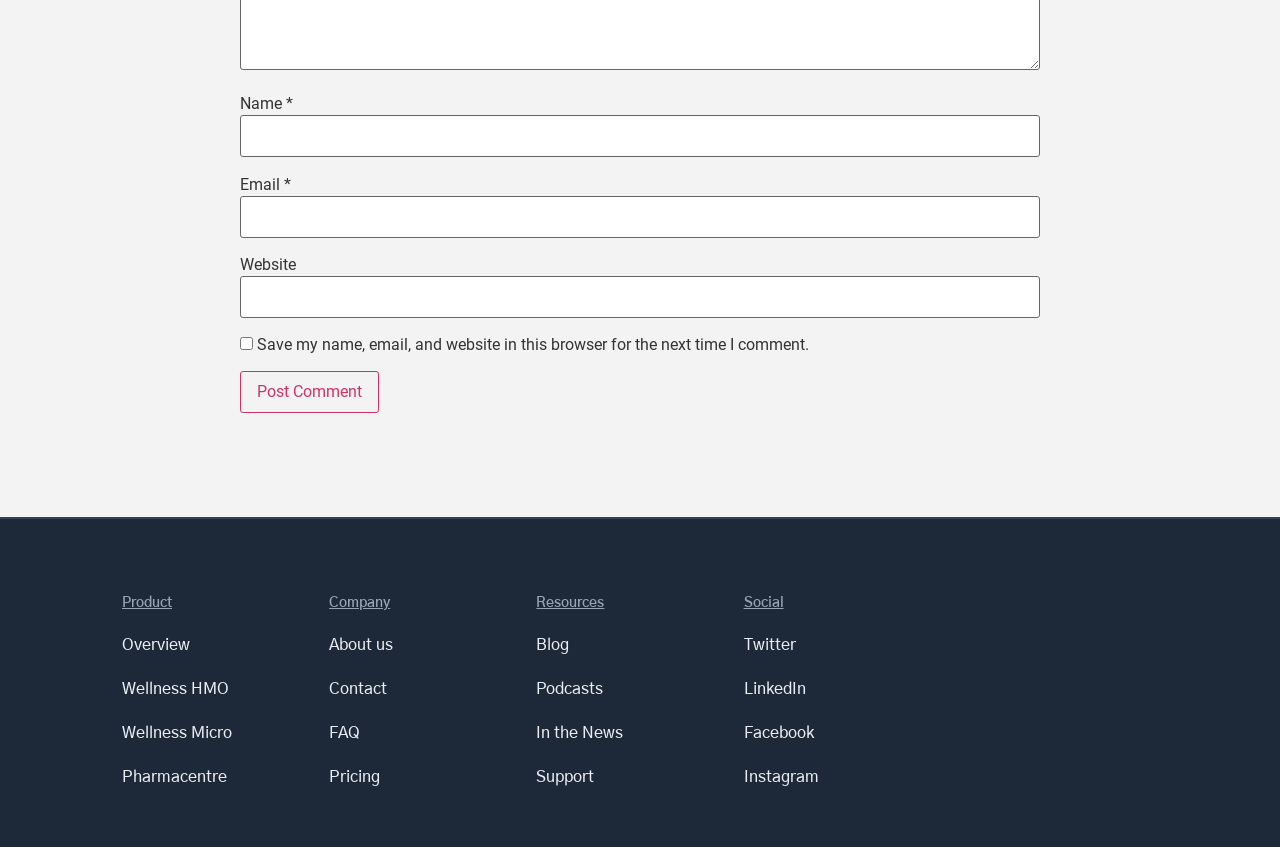What is the text of the button below the 'Website' textbox?
Using the image, provide a detailed and thorough answer to the question.

The button with ID 809 has a text 'Post Comment' and is located below the 'Website' textbox with ID 806.